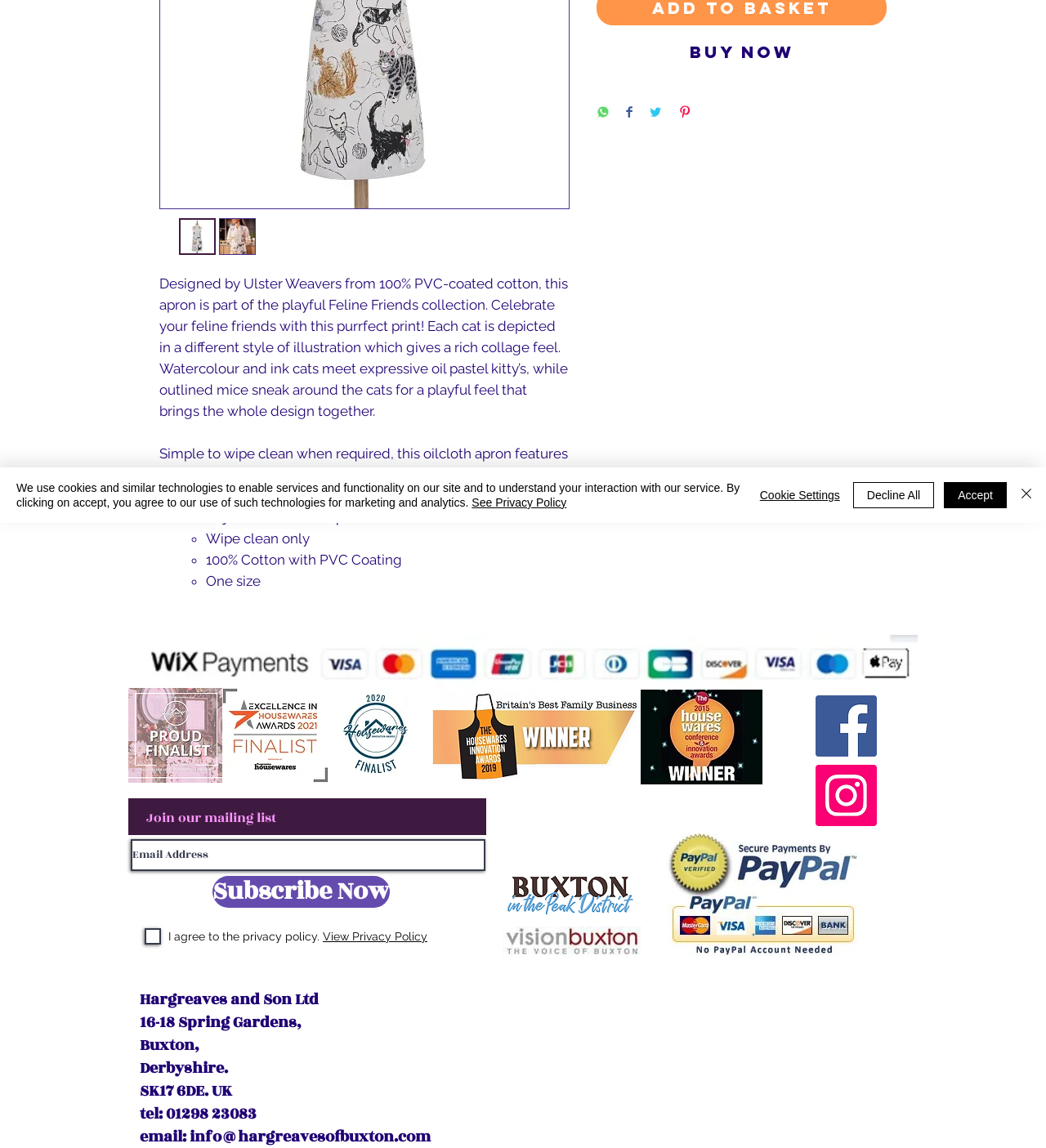Using the webpage screenshot, locate the HTML element that fits the following description and provide its bounding box: "aria-label="Email Address" name="email" placeholder="Email Address"".

[0.125, 0.731, 0.464, 0.759]